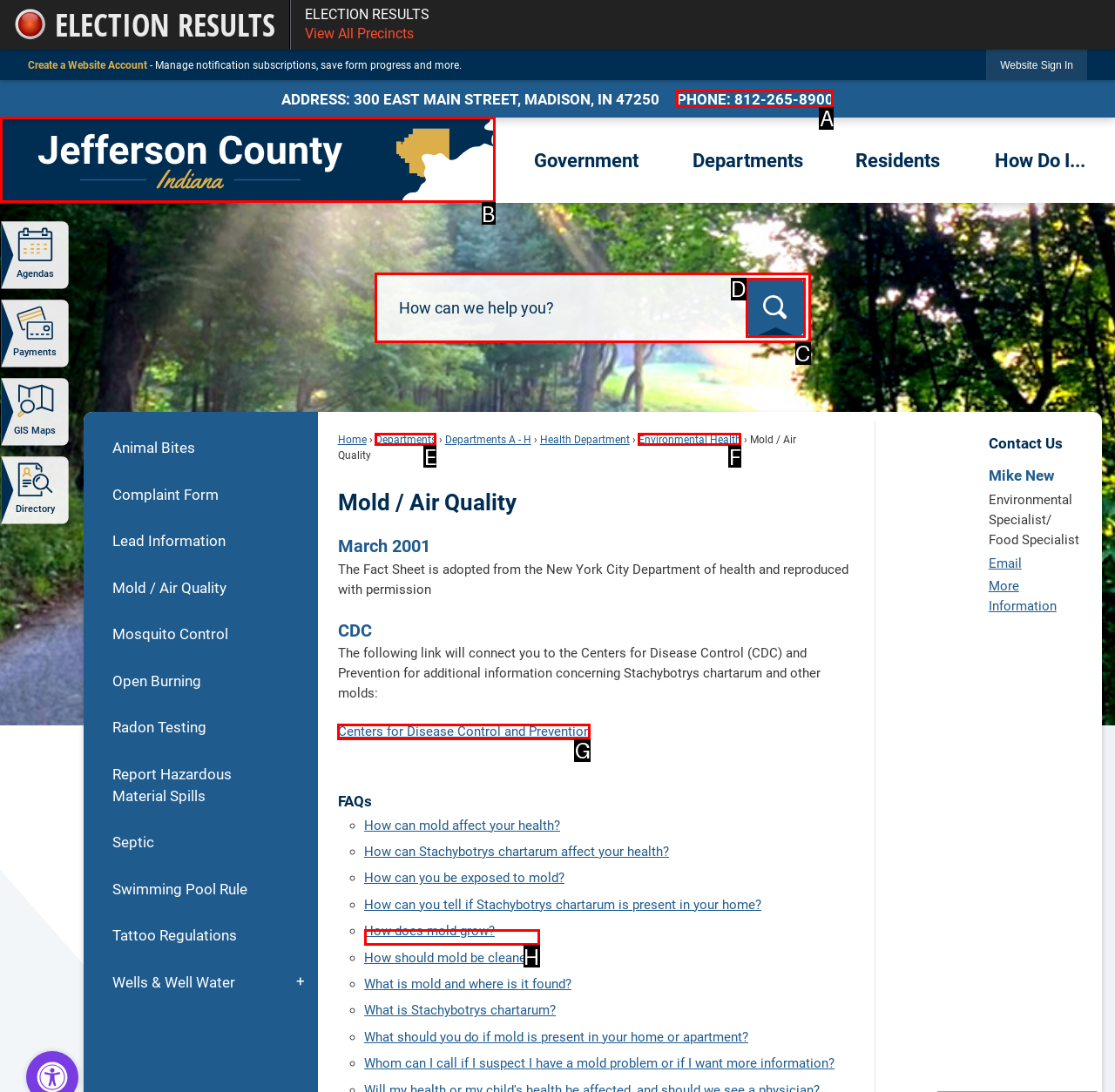Select the option that corresponds to the description: How should mold be cleaned?
Respond with the letter of the matching choice from the options provided.

H